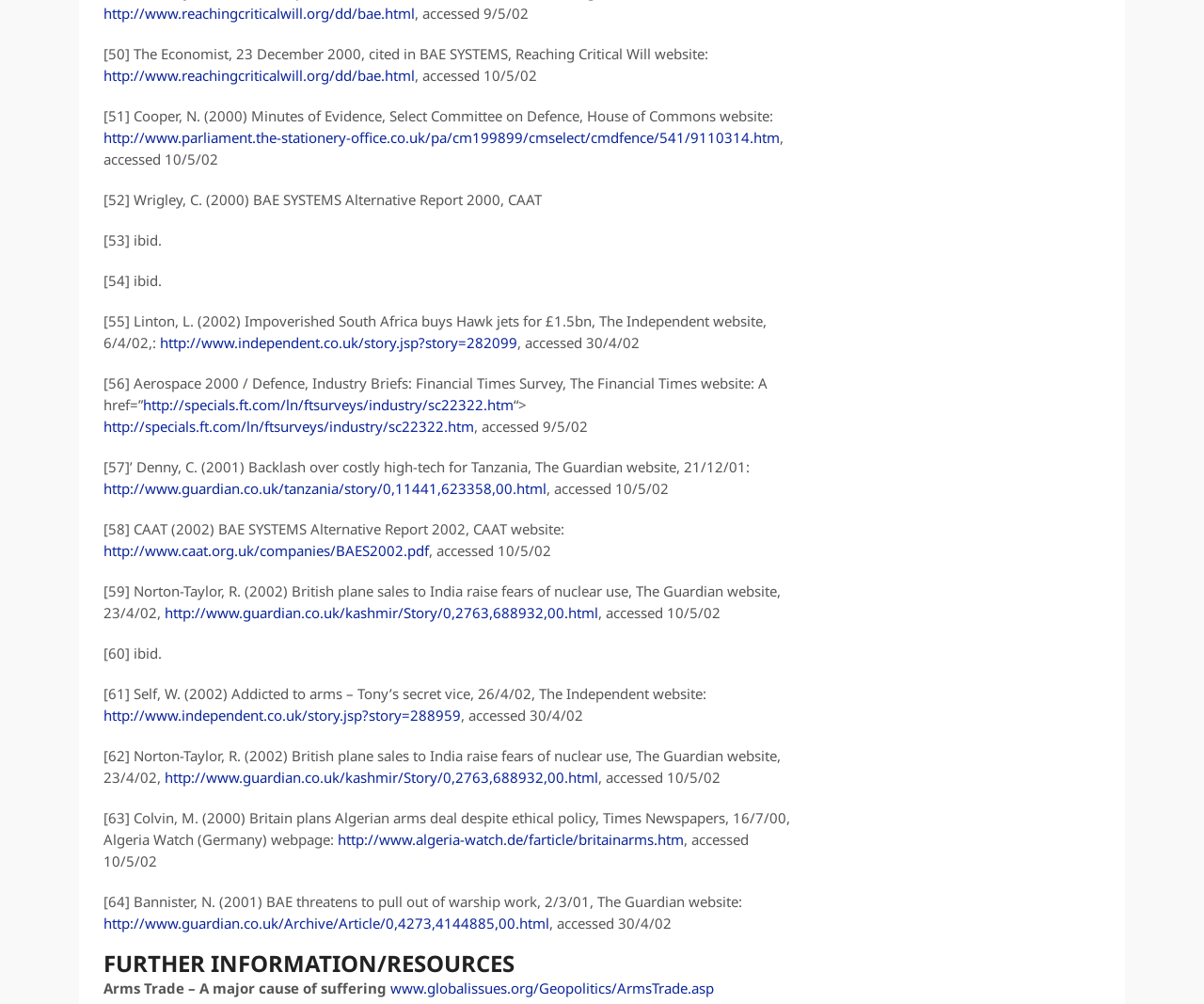Can you provide the bounding box coordinates for the element that should be clicked to implement the instruction: "access BAE SYSTEMS Alternative Report 2000"?

[0.086, 0.189, 0.45, 0.208]